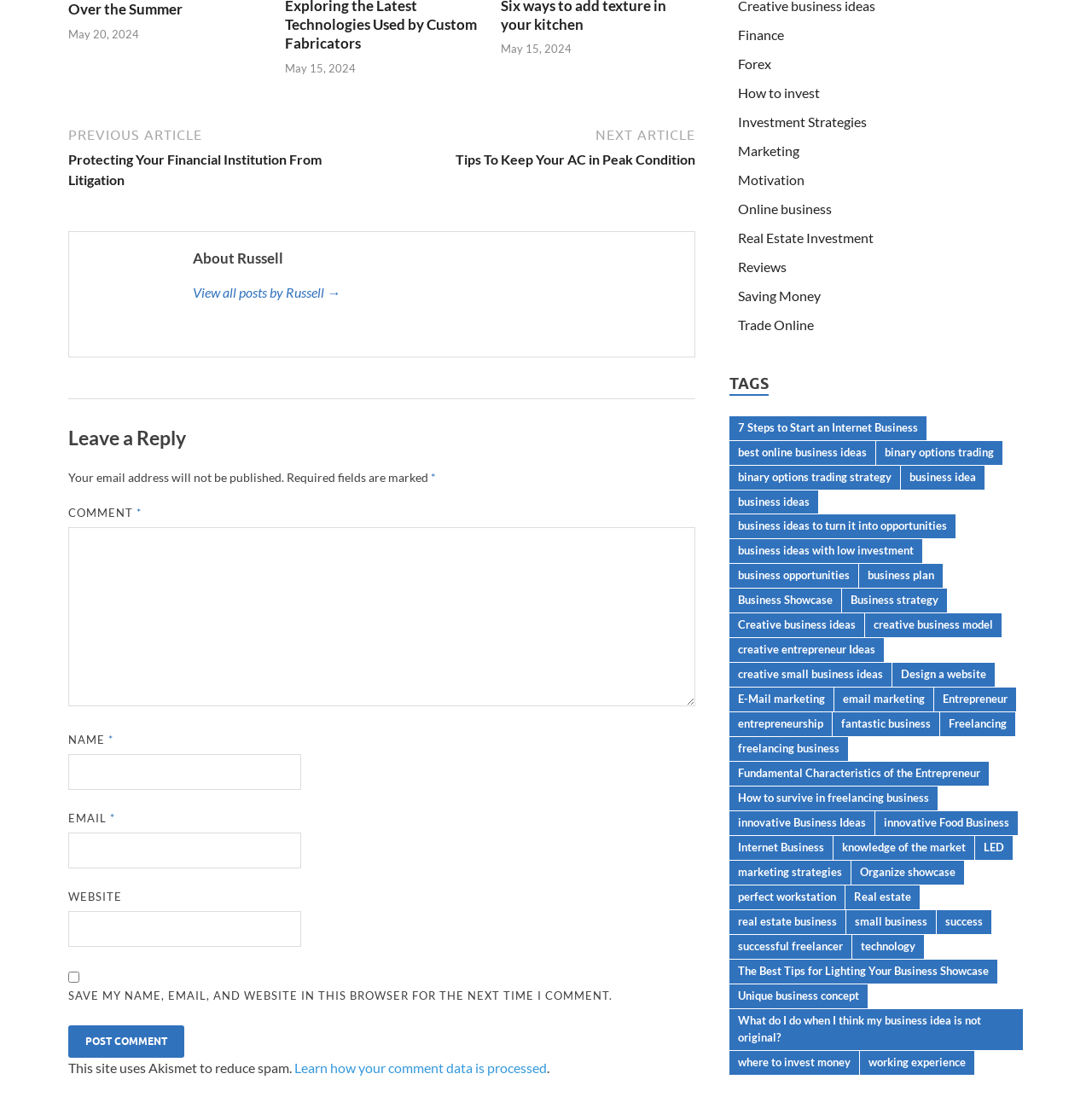Respond with a single word or phrase to the following question:
What is the date of the first post?

May 20, 2024